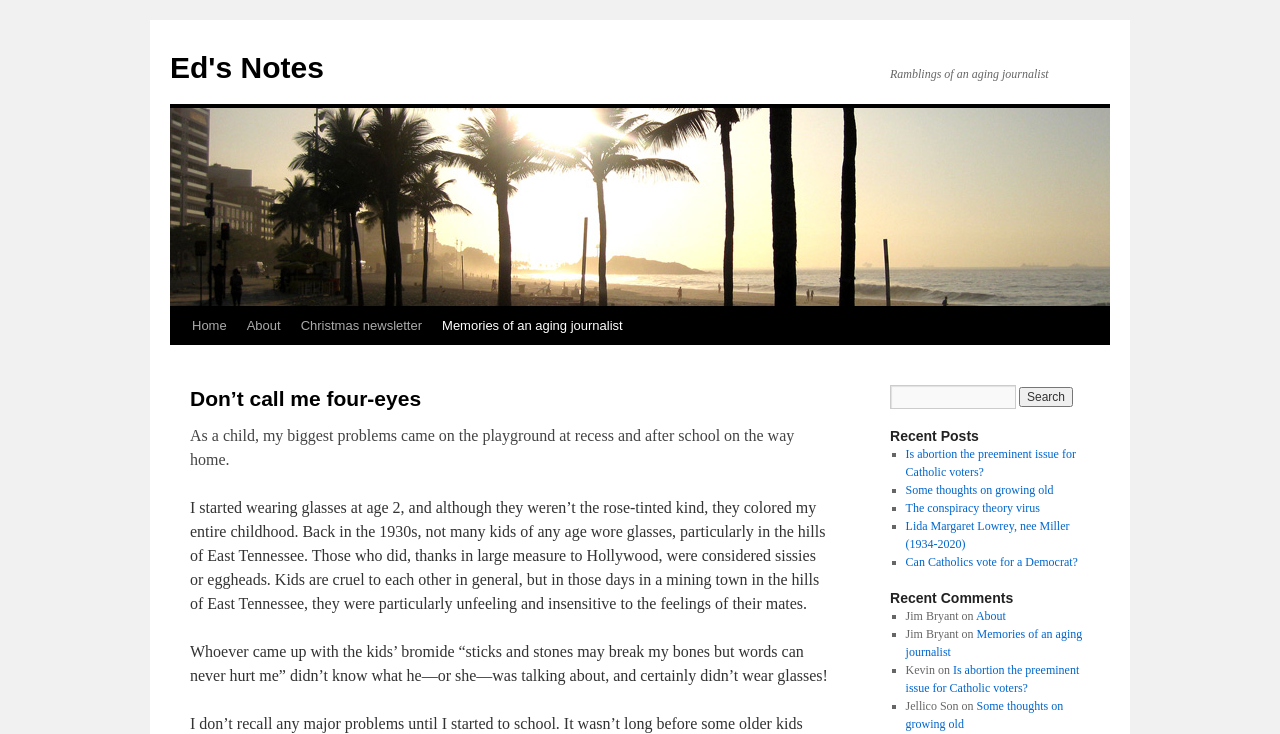Observe the image and answer the following question in detail: What is the title of the article being read?

The title of the article being read can be inferred from the heading 'Don’t call me four-eyes' on the webpage, which suggests that the title of the article is 'Don’t call me four-eyes'.